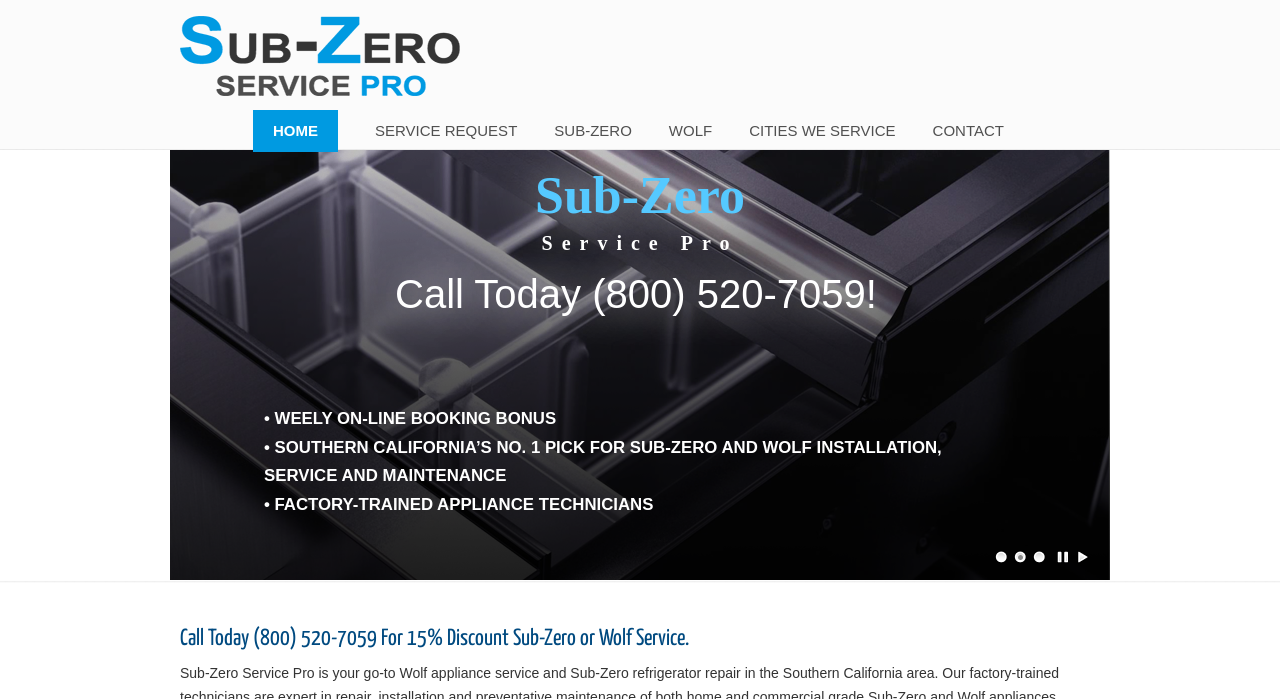Reply to the question with a single word or phrase:
What are the cities serviced by Sub-Zero Service Pro?

Not specified